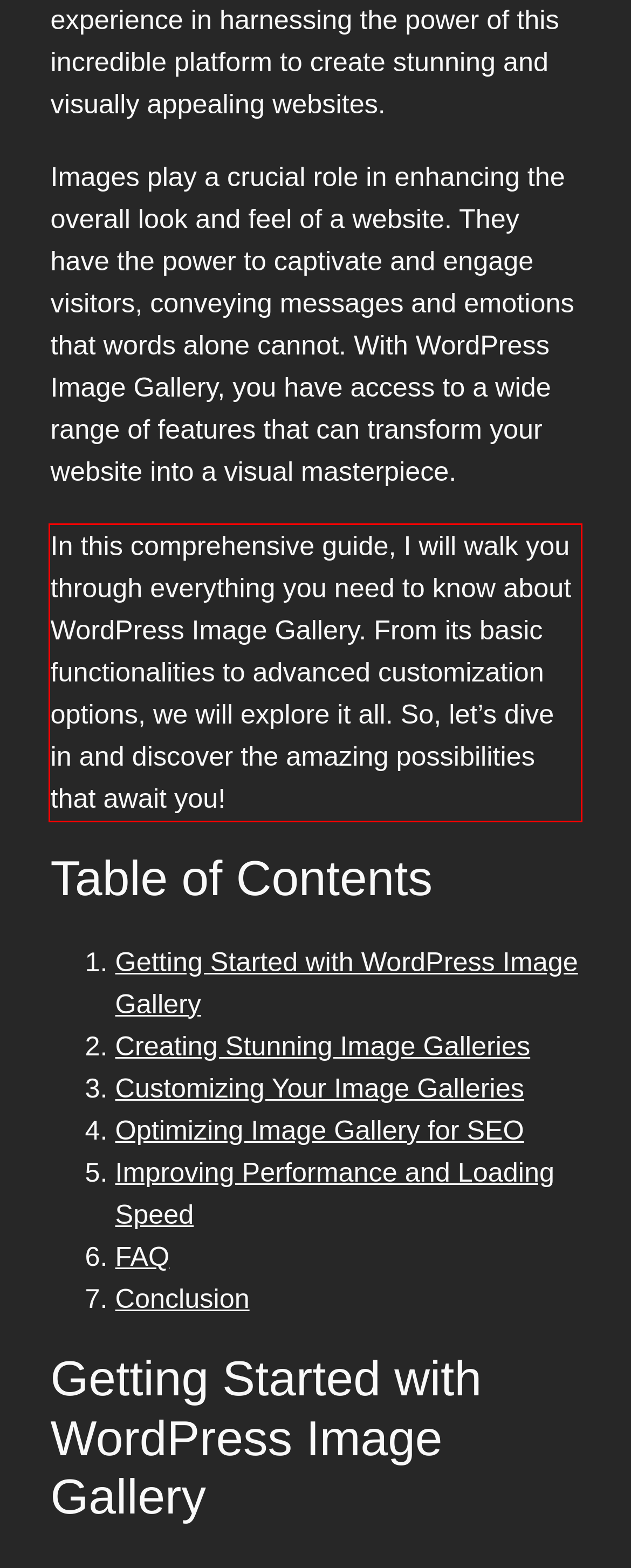Identify and transcribe the text content enclosed by the red bounding box in the given screenshot.

In this comprehensive guide, I will walk you through everything you need to know about WordPress Image Gallery. From its basic functionalities to advanced customization options, we will explore it all. So, let’s dive in and discover the amazing possibilities that await you!